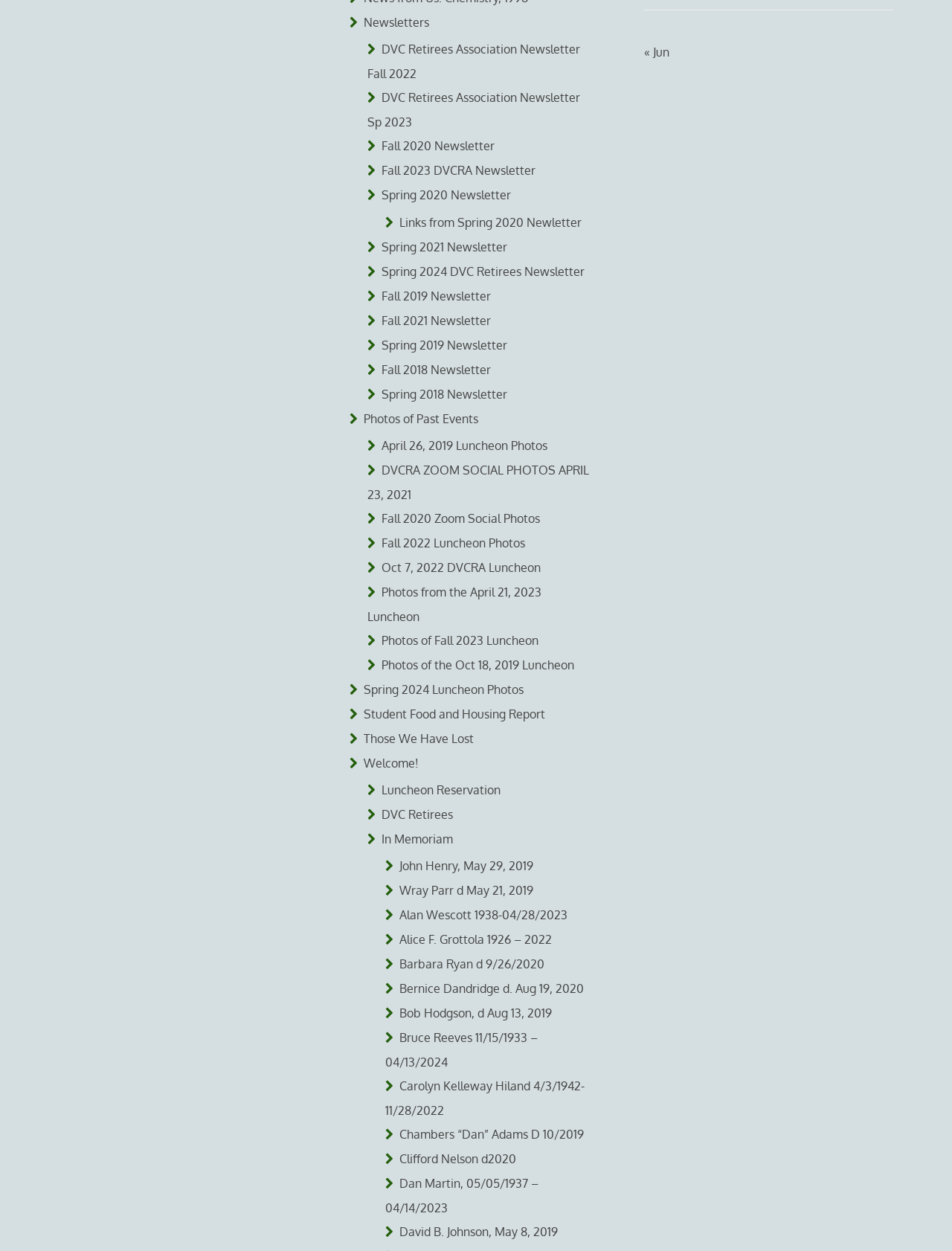Refer to the element description Photos of Fall 2023 Luncheon and identify the corresponding bounding box in the screenshot. Format the coordinates as (top-left x, top-left y, bottom-right x, bottom-right y) with values in the range of 0 to 1.

[0.386, 0.506, 0.566, 0.518]